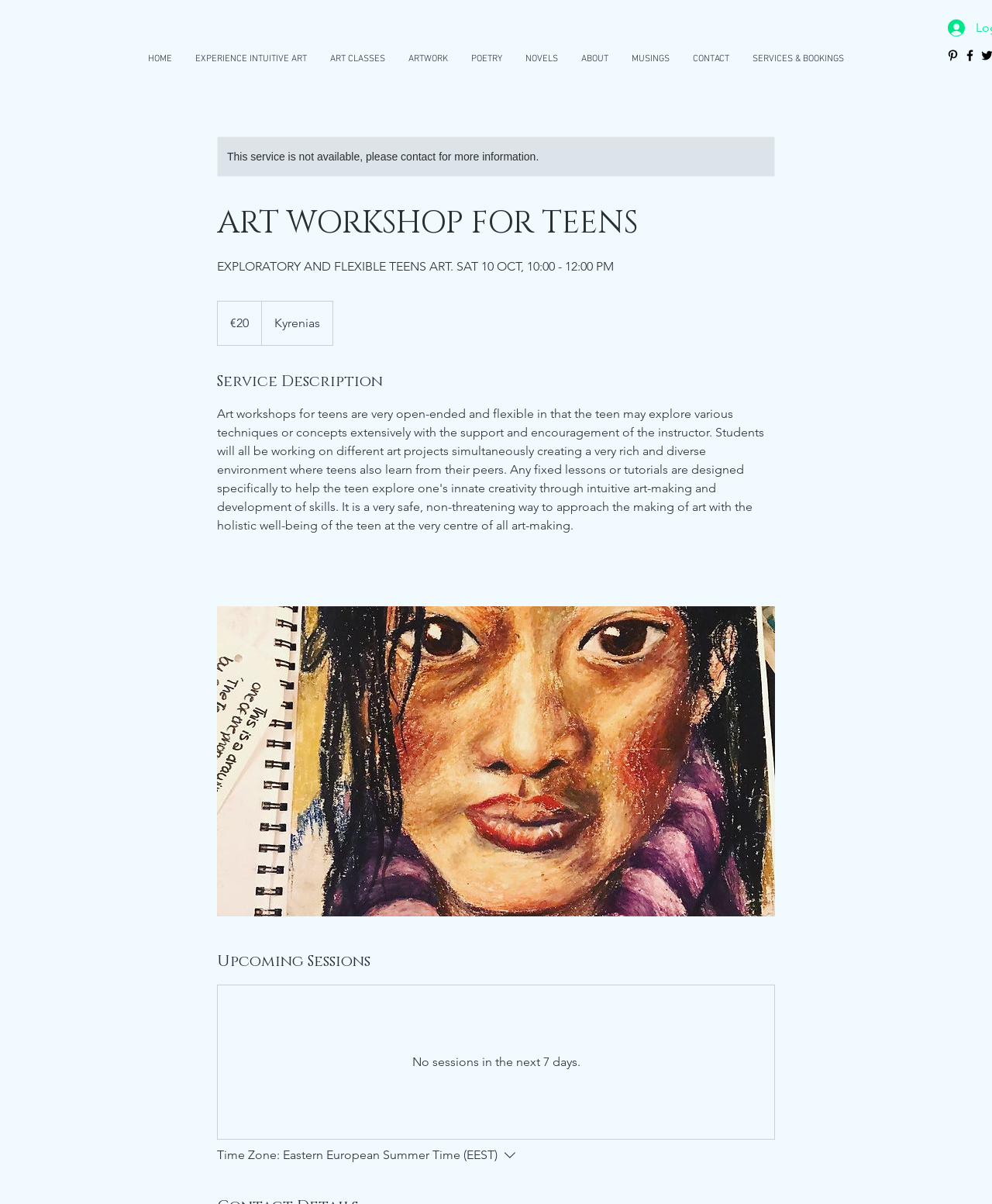Describe every aspect of the webpage in a detailed manner.

The webpage is about art workshops for teens, with a focus on exploratory and flexible art experiences. At the top, there is a navigation bar with links to various sections of the website, including "HOME", "EXPERIENCE INTUITIVE ART", "ART CLASSES", "ARTWORK", "POETRY", "NOVELS", "ABOUT", "MUSINGS", "CONTACT", and "SERVICES & BOOKINGS". 

Below the navigation bar, there is a section with a heading "ART WORKSHOP FOR TEENS" and a subheading "EXPLORATORY AND FLEXIBLE TEENS ART. SAT 10 OCT, 10:00 - 12:00 PM". This section also includes information about the workshop's location, "Kyrenias", and its price, "20 euros". 

Further down, there is a section with a heading "Service Description", which likely provides more details about the workshop. This section is accompanied by an image, which is not described. 

The webpage also features a section with a heading "Upcoming Sessions", but it appears that there are no sessions scheduled in the next 7 days. 

In the bottom left corner, there is a button to select a time zone, with an option for "Eastern European Summer Time (EEST)". 

Additionally, there are two iframes on the page, one for a conversion popup and another for Wix Chat, which is a chat service. There are also social media links, including a Facebook icon, in the top right corner.